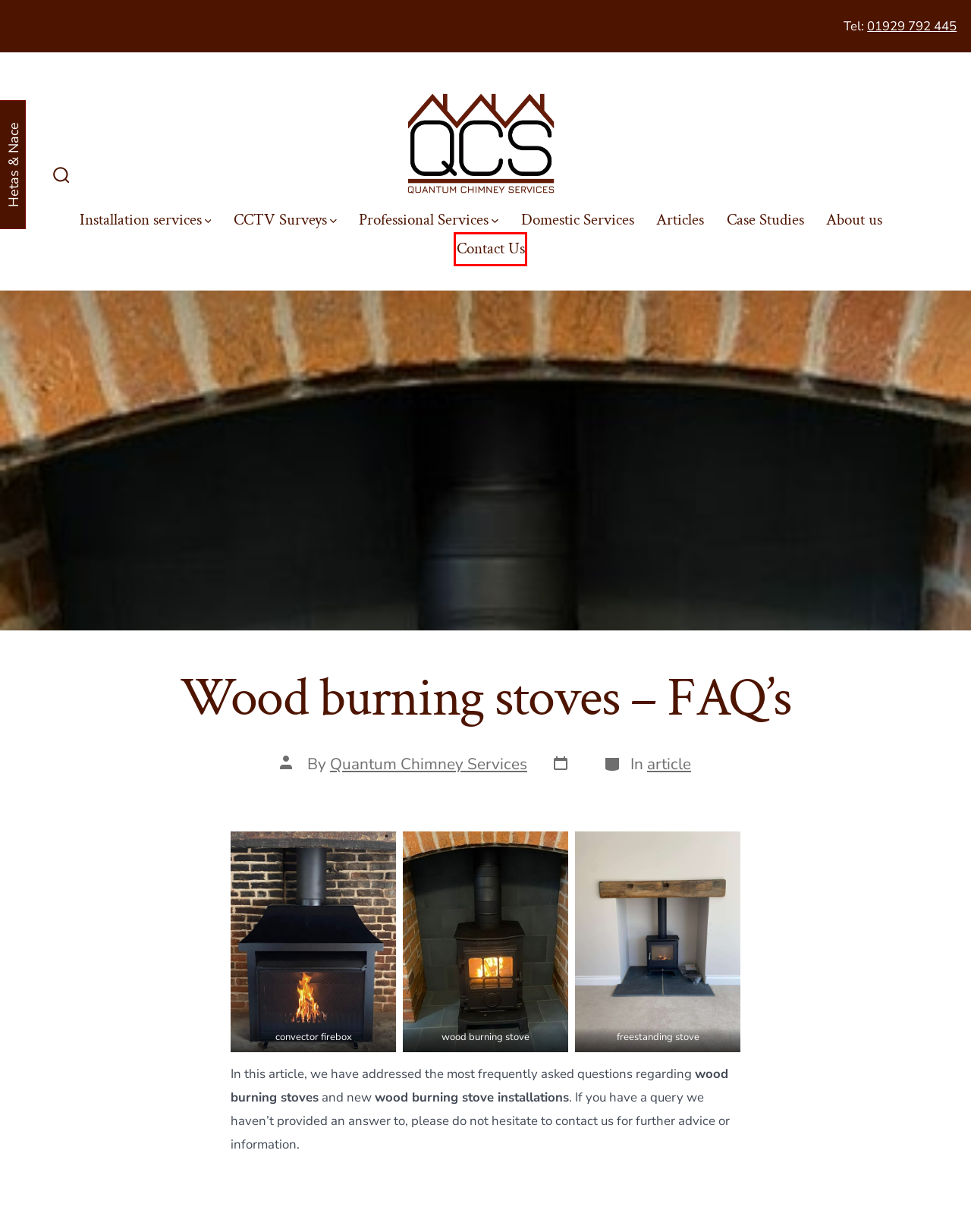Given a screenshot of a webpage with a red bounding box highlighting a UI element, determine which webpage description best matches the new webpage that appears after clicking the highlighted element. Here are the candidates:
A. Contact Us - Quantum Chimney Services
B. CCTV Chimney Survey - Quantum Chimney Services
C. Case Studies - Quantum Chimney Services
D. Professional Services - Quantum Chimney Services
E. About Us - Quantum Chimney Services & Inspections
F. Installation services - Quantum Chimney Services
G. Author: Quantum Chimney Services - Quantum Chimney Services
H. Category: article - Quantum Chimney Services

A